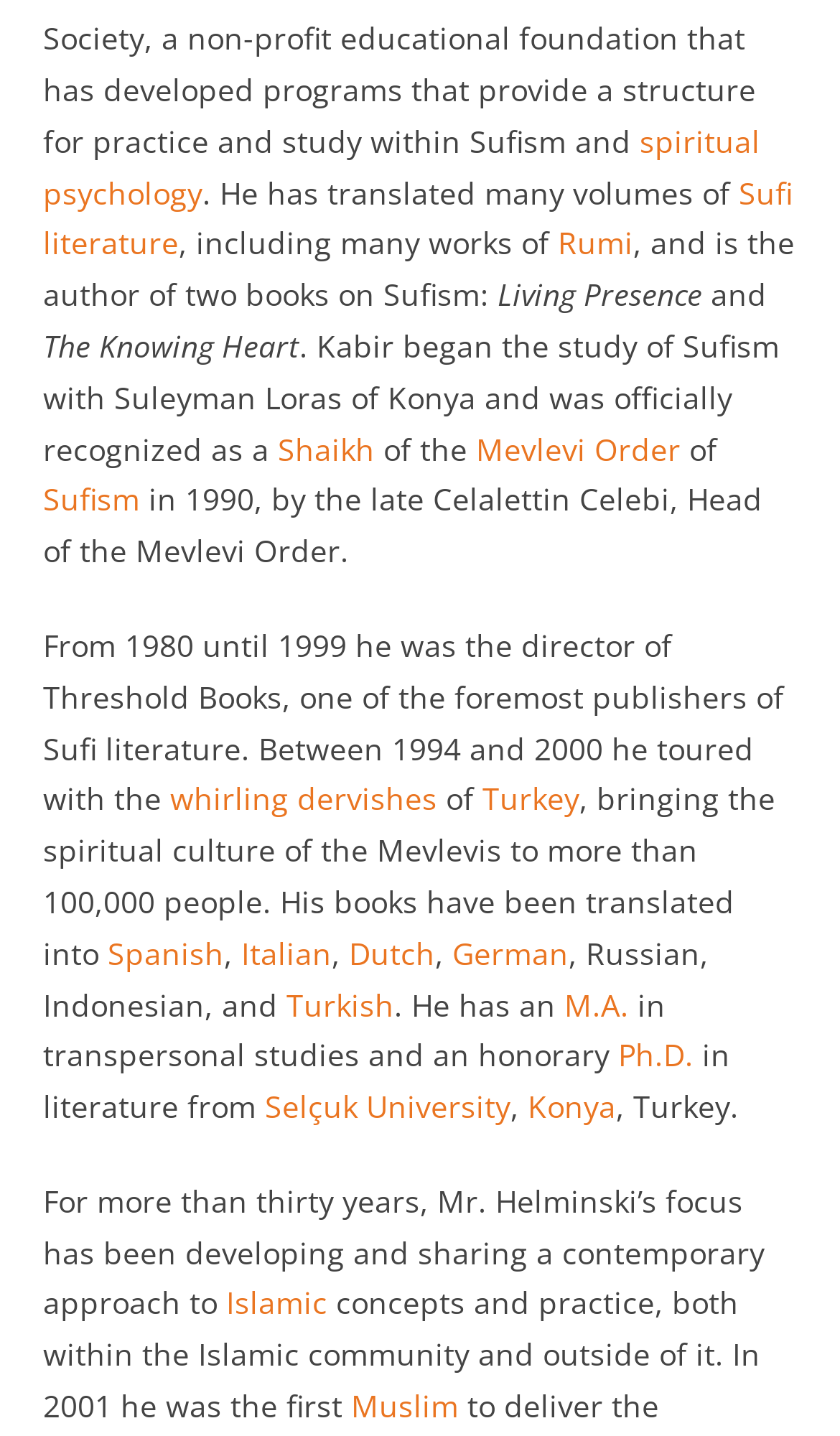Please find and report the bounding box coordinates of the element to click in order to perform the following action: "Explore the works of Rumi". The coordinates should be expressed as four float numbers between 0 and 1, in the format [left, top, right, bottom].

[0.664, 0.155, 0.754, 0.184]